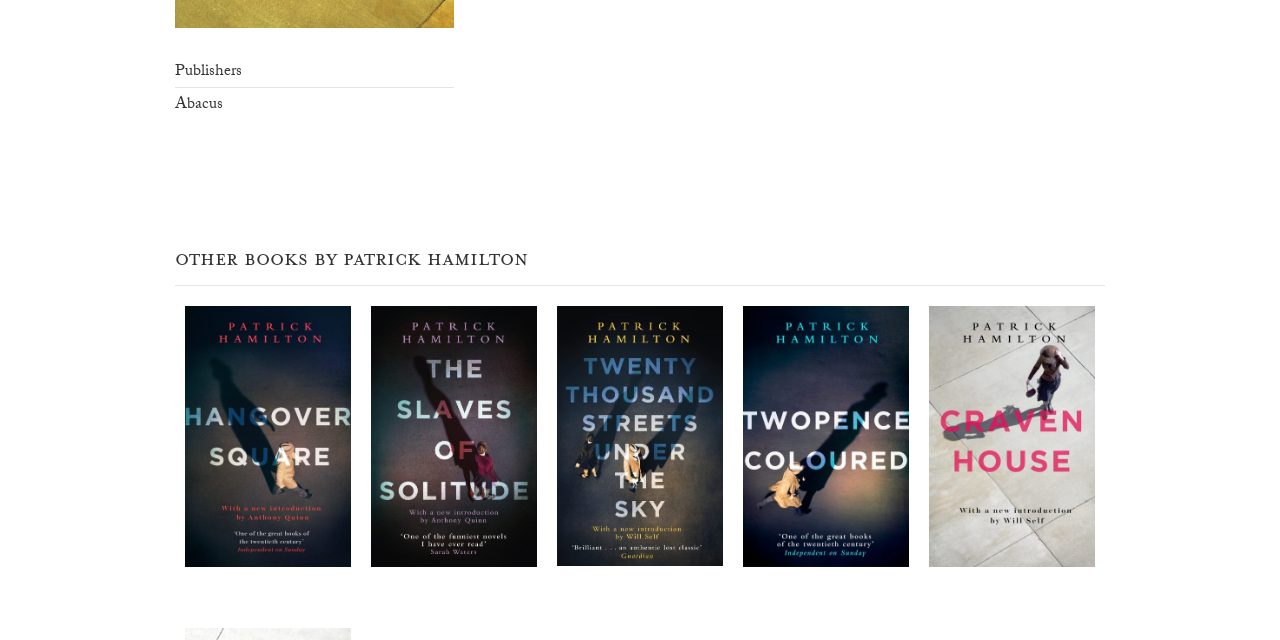Ascertain the bounding box coordinates for the UI element detailed here: "The Slaves of Solitude". The coordinates should be provided as [left, top, right, bottom] with each value being a float between 0 and 1.

[0.282, 0.478, 0.427, 0.981]